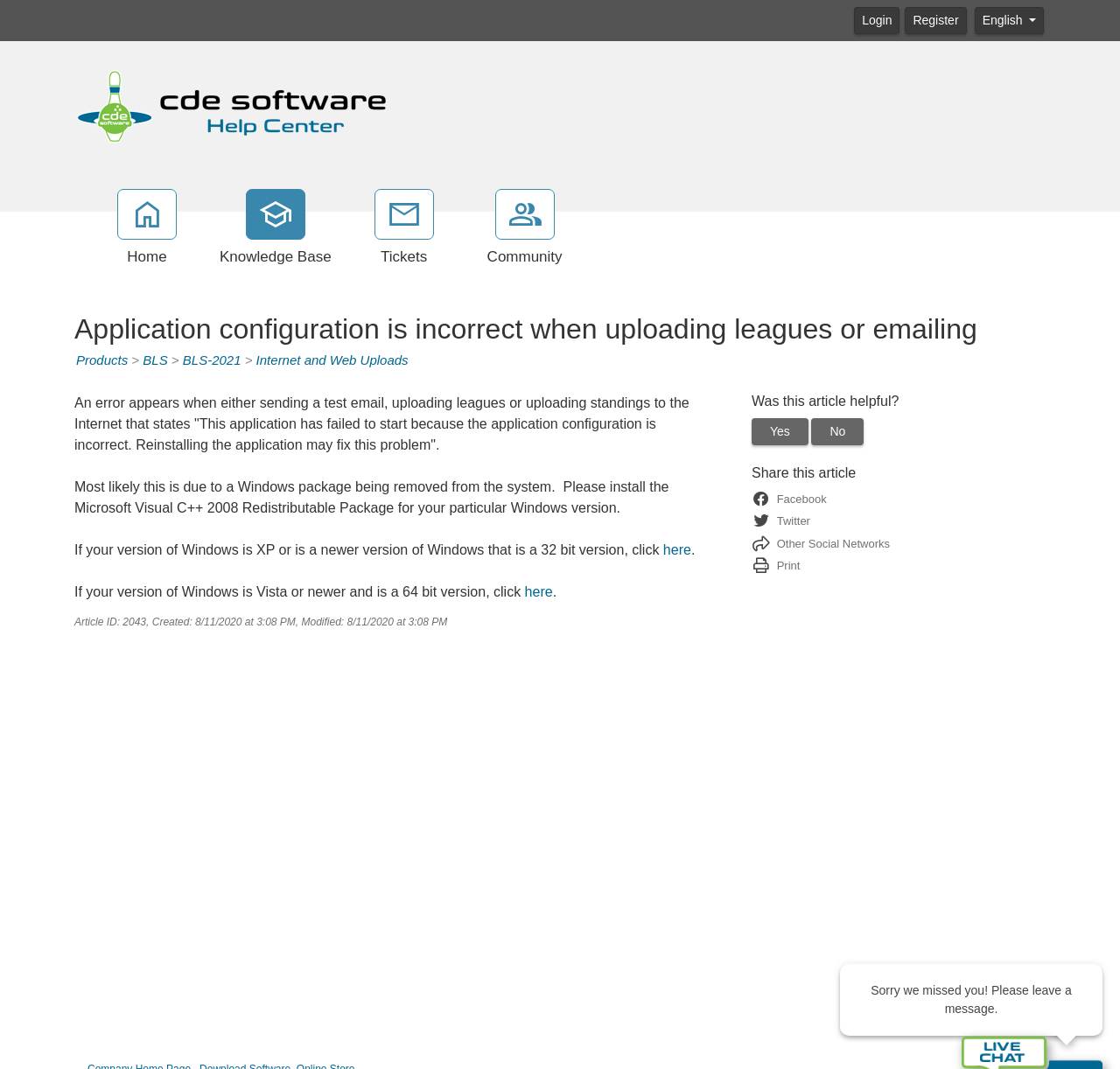Determine the coordinates of the bounding box for the clickable area needed to execute this instruction: "Click the Register link".

[0.808, 0.007, 0.863, 0.032]